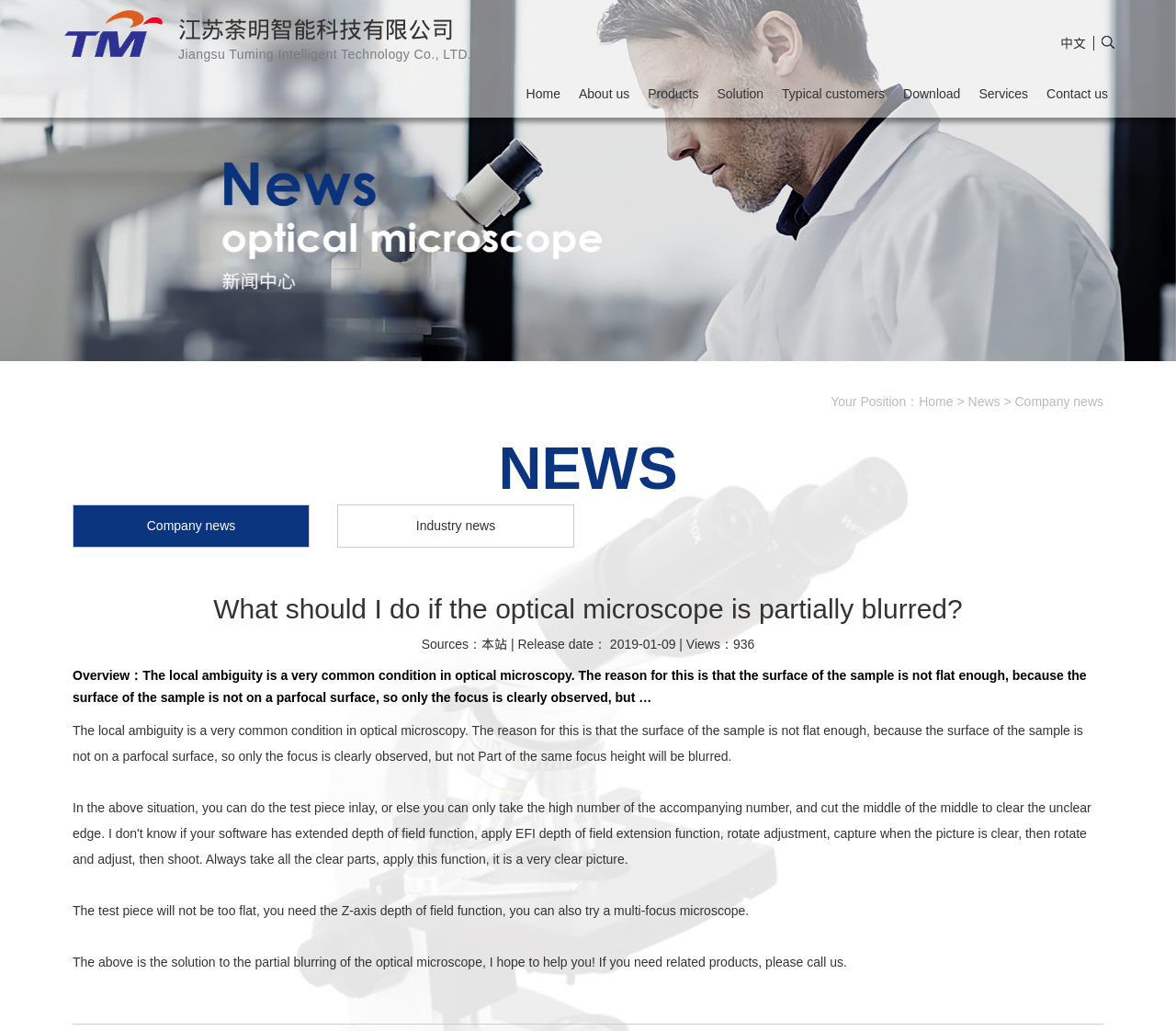Please give the bounding box coordinates of the area that should be clicked to fulfill the following instruction: "Click the 'About us' link". The coordinates should be in the format of four float numbers from 0 to 1, i.e., [left, top, right, bottom].

[0.484, 0.072, 0.543, 0.11]